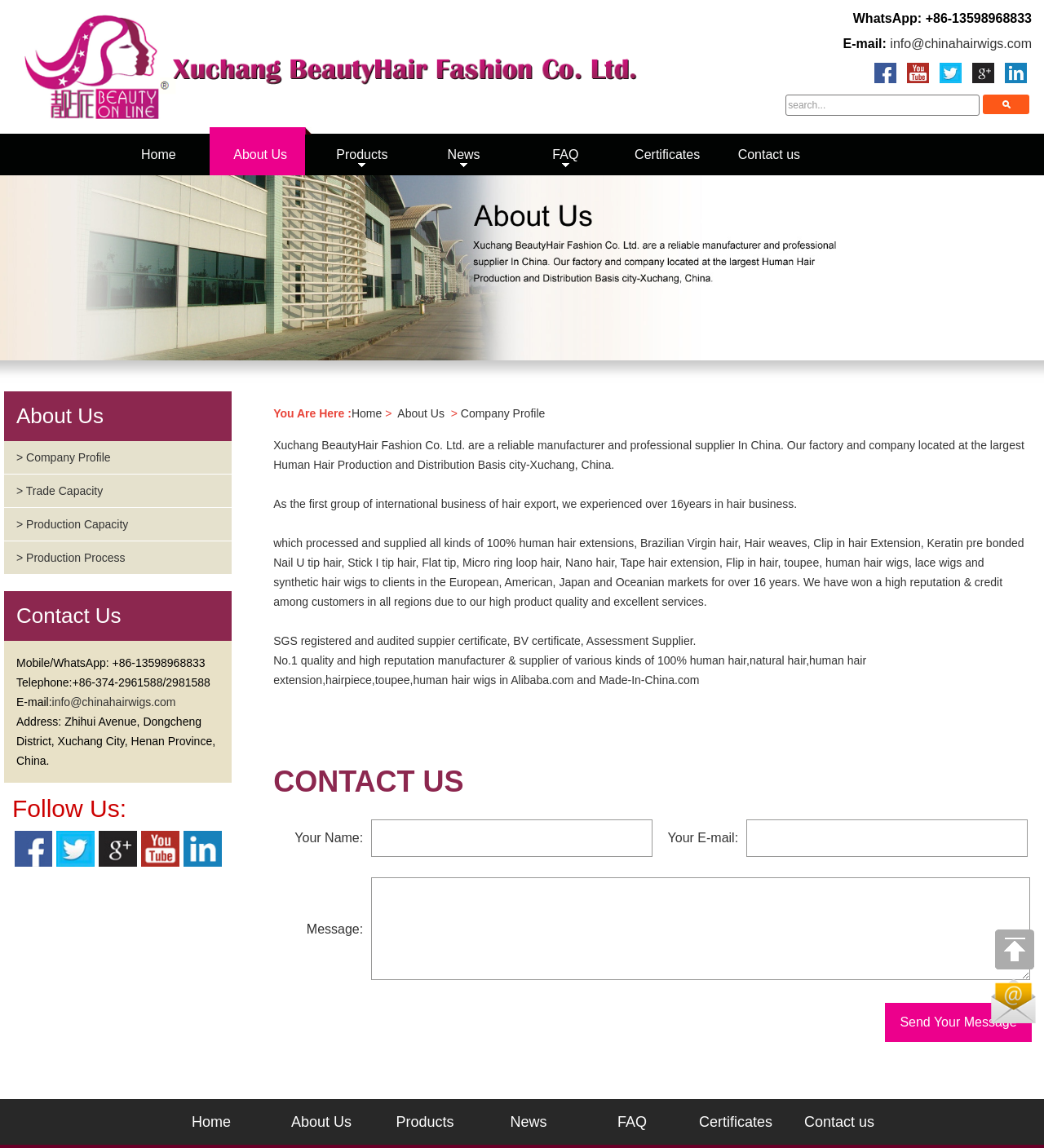Please find the bounding box coordinates in the format (top-left x, top-left y, bottom-right x, bottom-right y) for the given element description. Ensure the coordinates are floating point numbers between 0 and 1. Description: Company Profile

[0.441, 0.354, 0.522, 0.366]